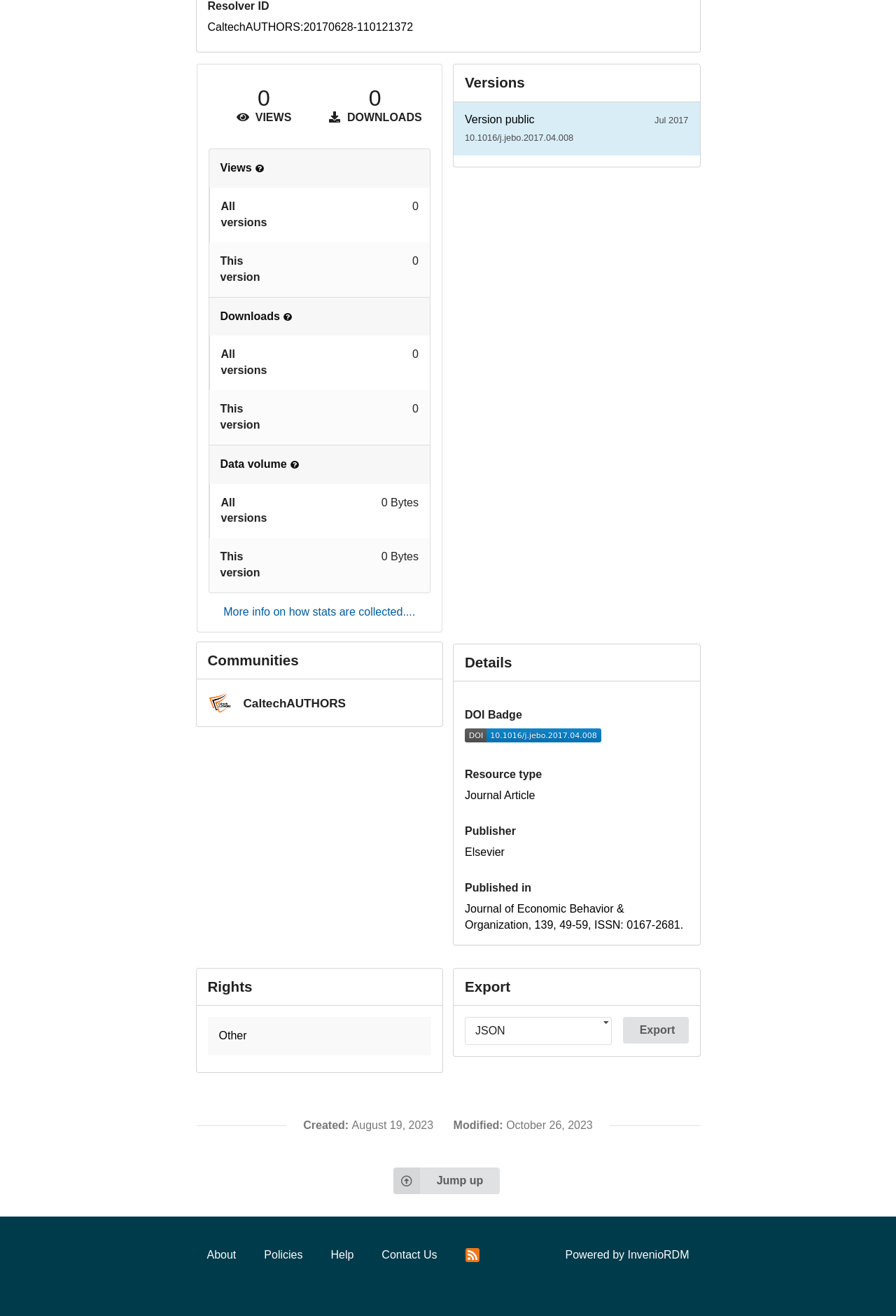Please identify the bounding box coordinates of the area I need to click to accomplish the following instruction: "Export data".

[0.695, 0.773, 0.768, 0.793]